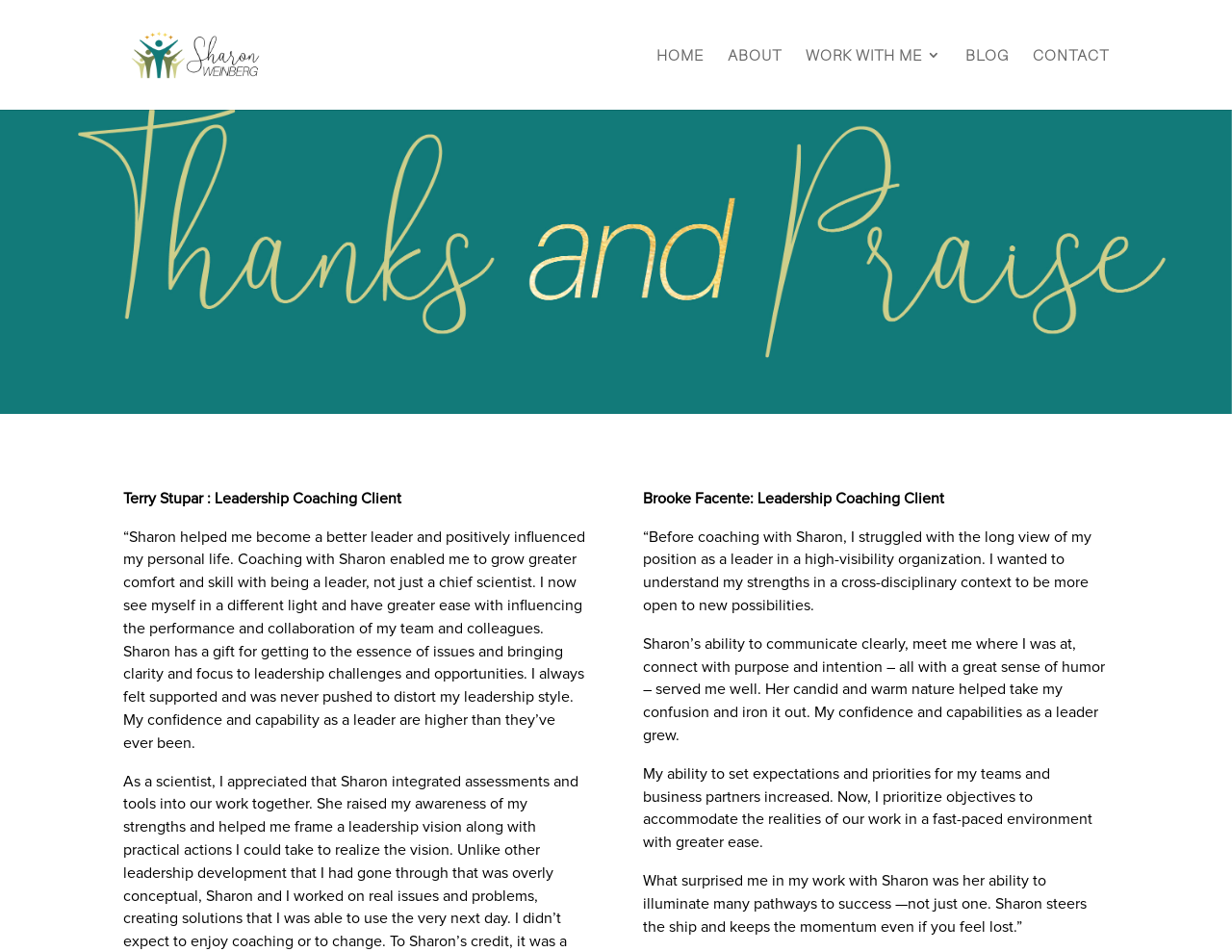Utilize the information from the image to answer the question in detail:
What is the profession of Terry Stupar?

The StaticText element containing Terry Stupar's name is followed by the text 'Leadership Coaching Client', indicating that this is his profession or role.